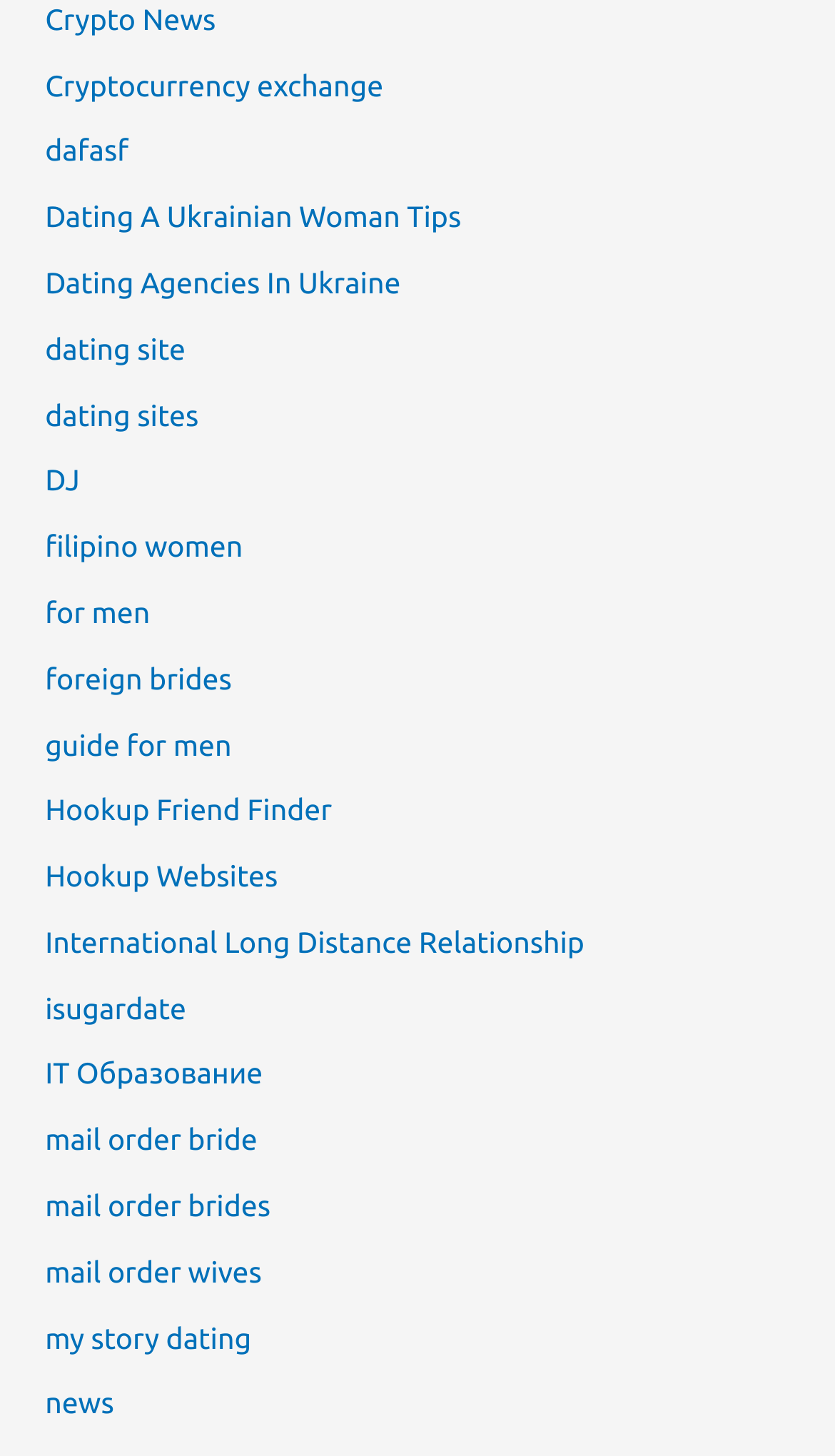Please specify the bounding box coordinates of the area that should be clicked to accomplish the following instruction: "Visit Dating A Ukrainian Woman Tips". The coordinates should consist of four float numbers between 0 and 1, i.e., [left, top, right, bottom].

[0.054, 0.137, 0.552, 0.161]